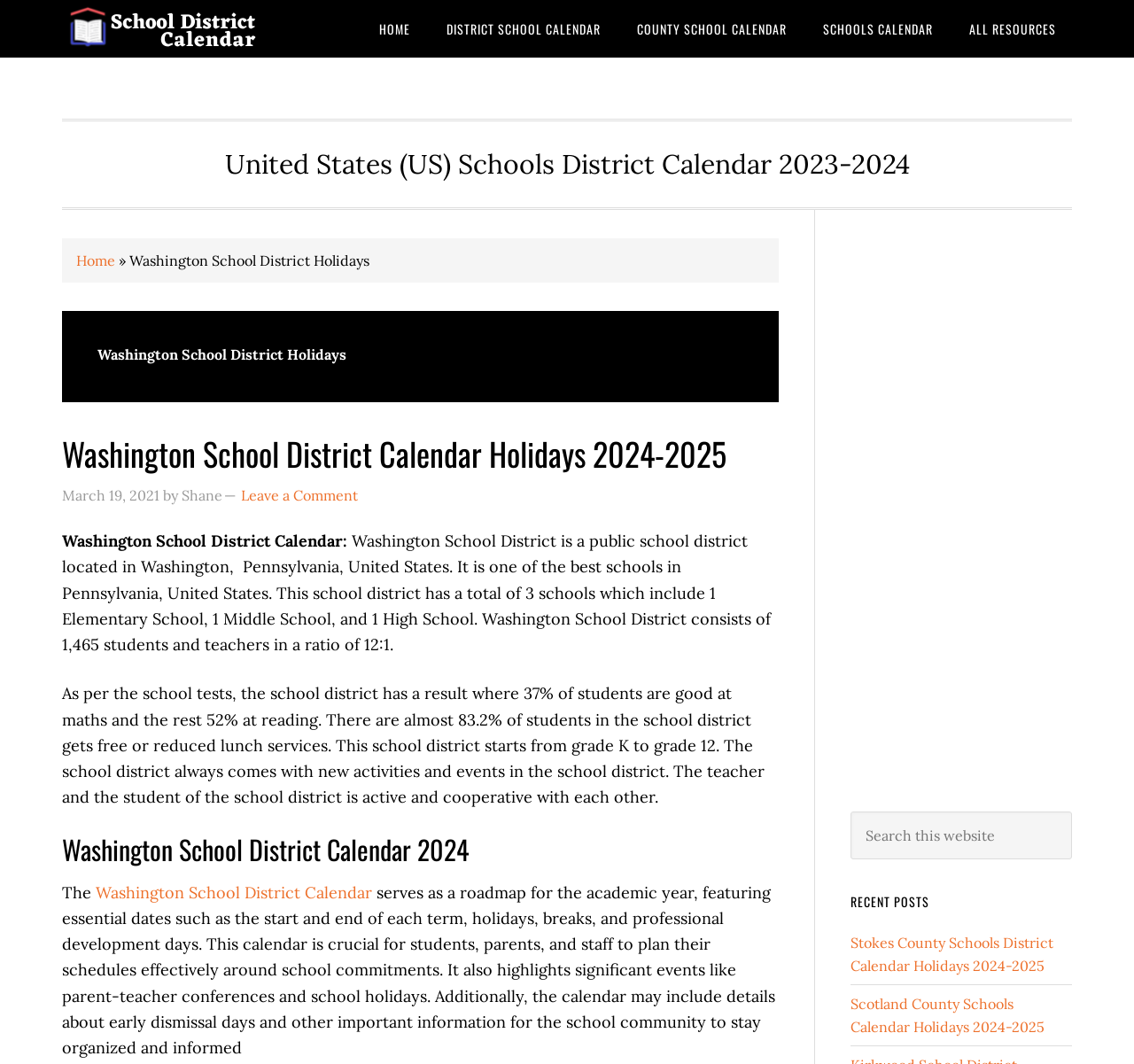Given the description: "parent_node: Email * aria-describedby="email-notes" name="email"", determine the bounding box coordinates of the UI element. The coordinates should be formatted as four float numbers between 0 and 1, [left, top, right, bottom].

None